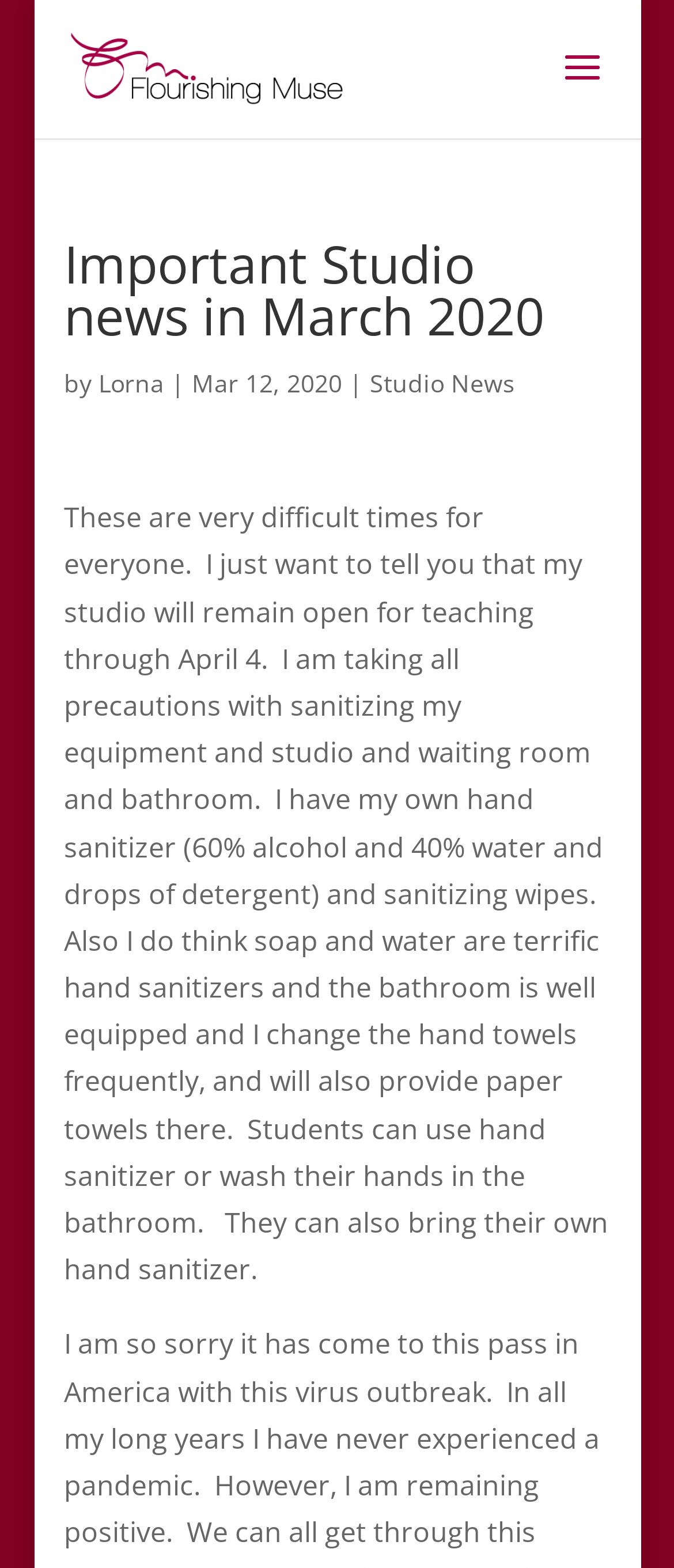How often are the hand towels changed in the bathroom?
Answer the question with just one word or phrase using the image.

Frequently